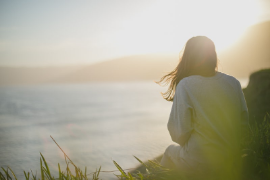What is the atmosphere of the scene depicted in the image?
Please craft a detailed and exhaustive response to the question.

The soft glow of the sun setting in the background, the gentle flow of the woman's hair in the breeze, and the peaceful surroundings all contribute to a tranquil atmosphere, which is reflective of a lifestyle of mindfulness and connection with nature.